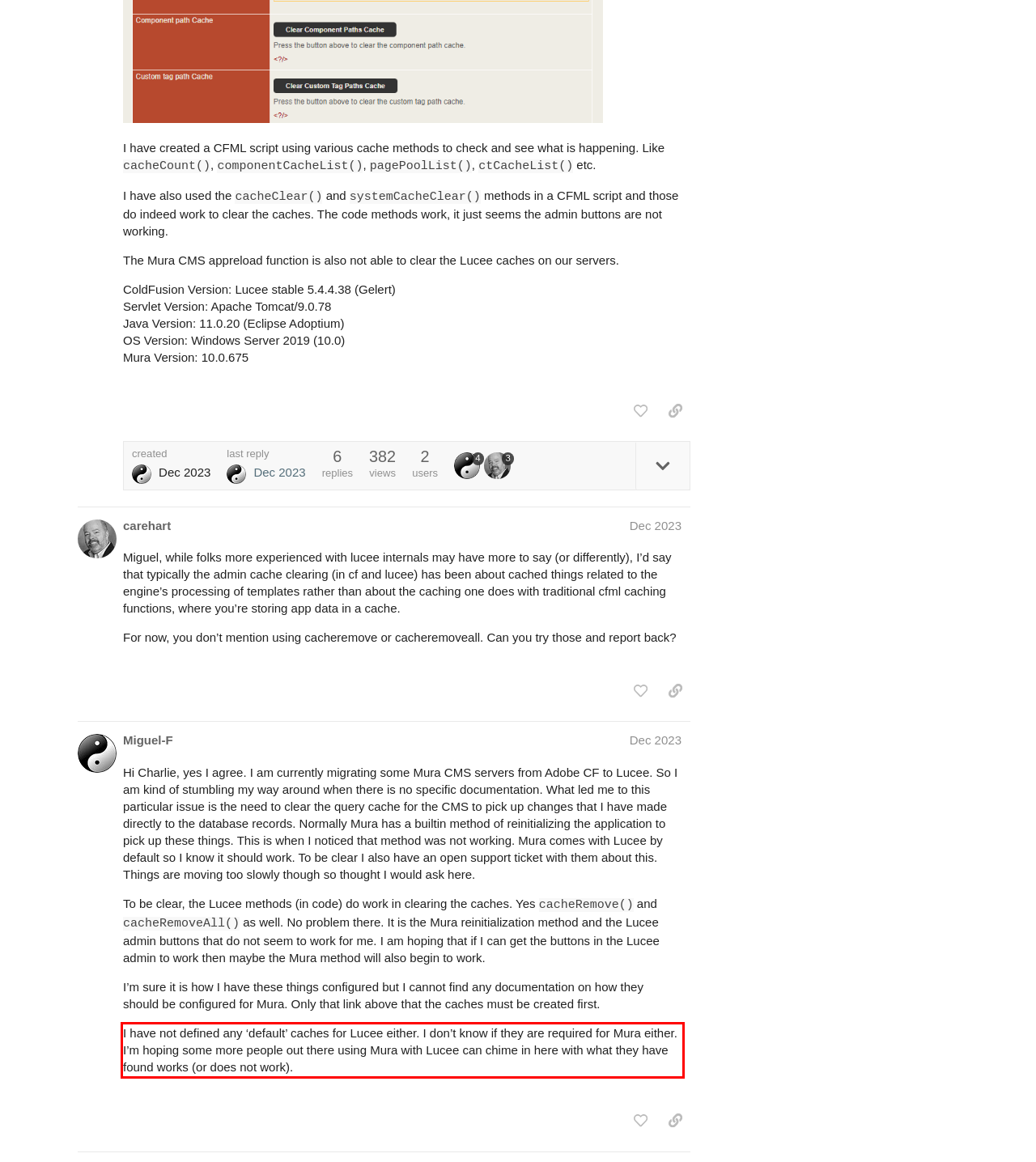View the screenshot of the webpage and identify the UI element surrounded by a red bounding box. Extract the text contained within this red bounding box.

I have not defined any ‘default’ caches for Lucee either. I don’t know if they are required for Mura either. I’m hoping some more people out there using Mura with Lucee can chime in here with what they have found works (or does not work).